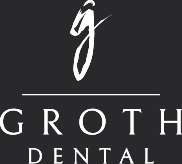Provide your answer in one word or a succinct phrase for the question: 
What services does Groth Dental provide?

General and cosmetic dentistry